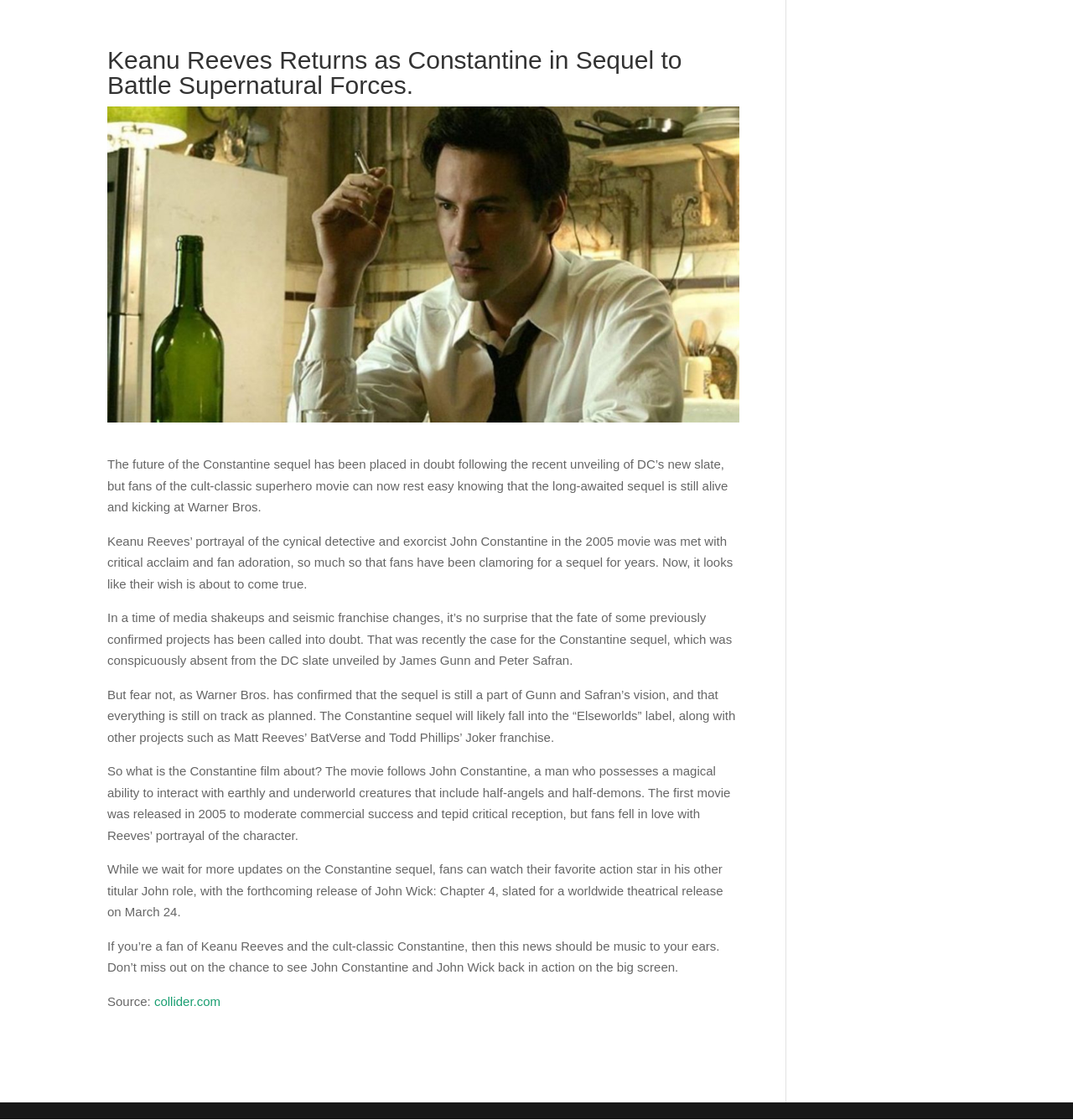Please answer the following question as detailed as possible based on the image: 
What is the source of the news about the Constantine sequel?

The webpage provides a link to collider.com as the source of the news about the Constantine sequel, indicating that the information comes from this website.